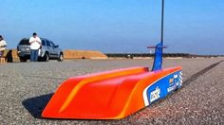Provide a thorough description of the image.

The image showcases a high-speed remote-controlled (RC) car positioned on a straight, open asphalt track. The sleek design features a vibrant orange and blue color scheme, emphasizing its aerodynamic shape aimed at maximizing speed. In the background, a couple of spectators can be seen observing the event, alongside a parked vehicle, hinting at a gathering for a racing or demonstration event. This impressive RC car is highlighted by its impressive potential, as it has been noted to reach speeds of up to 188 miles per hour, a remarkable feat that allows it to break world records. The backdrop of a clear blue sky enhances the atmosphere of excitement and anticipation in the world of competitive RC racing.